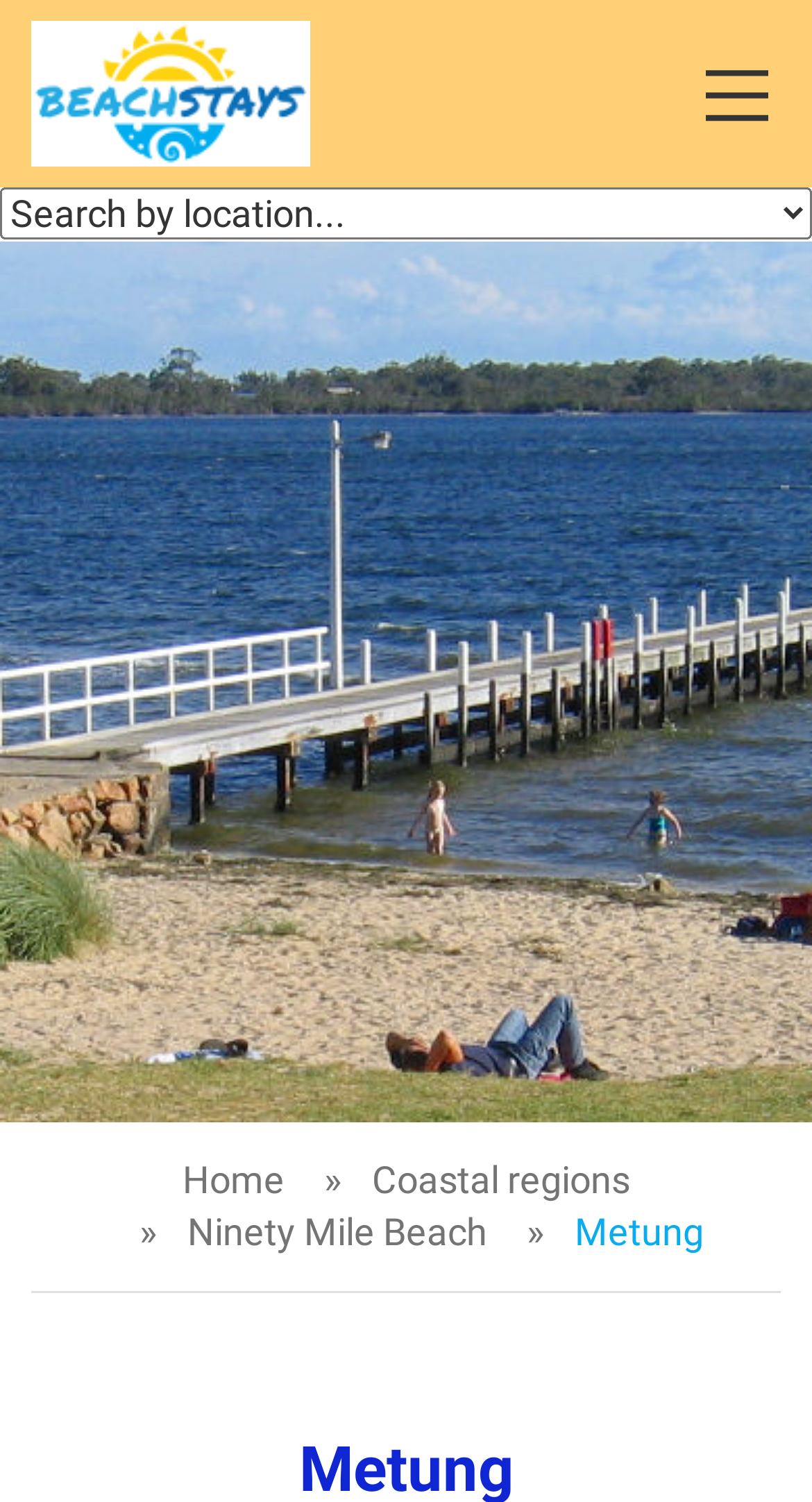Are there links to other pages?
Using the information presented in the image, please offer a detailed response to the question.

I can see several links on the webpage, such as 'Home', 'Coastal regions', and 'Ninety Mile Beach', which suggests that there are links to other pages on this website.